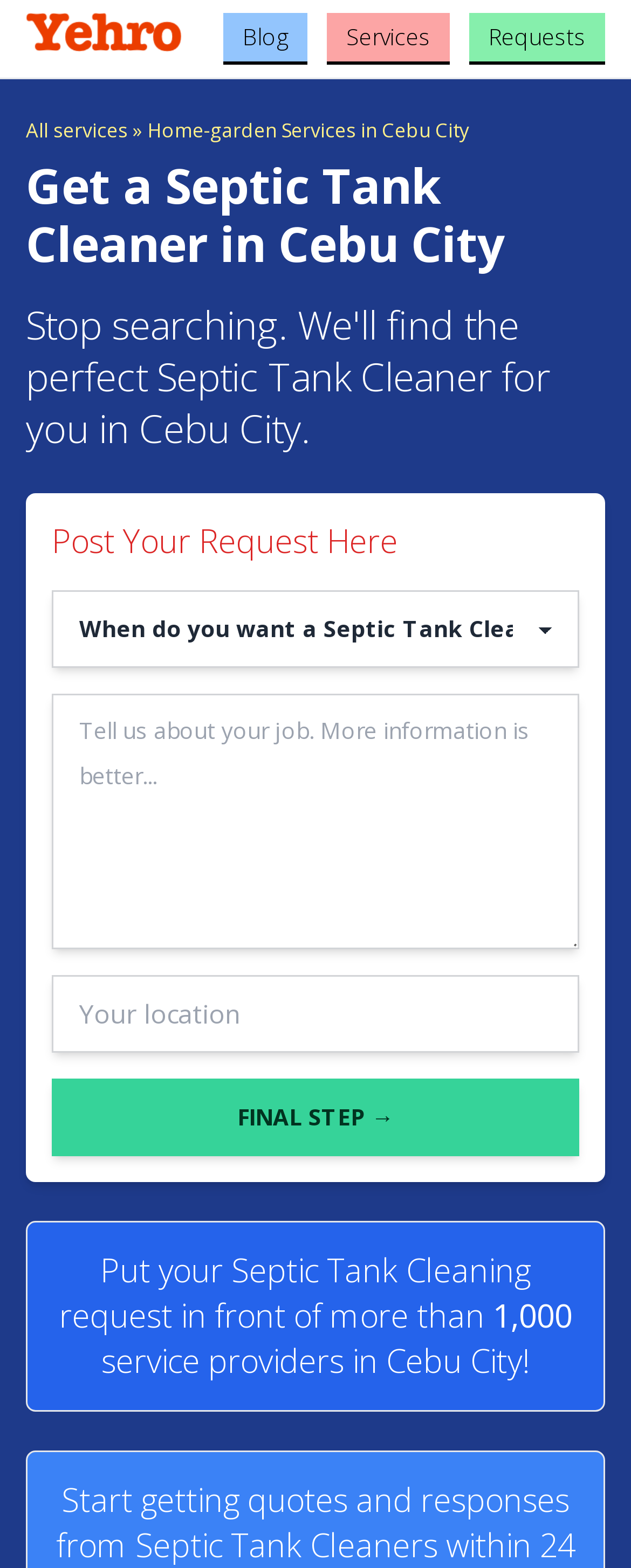What information is required to post a request?
Give a single word or phrase answer based on the content of the image.

Job details and location